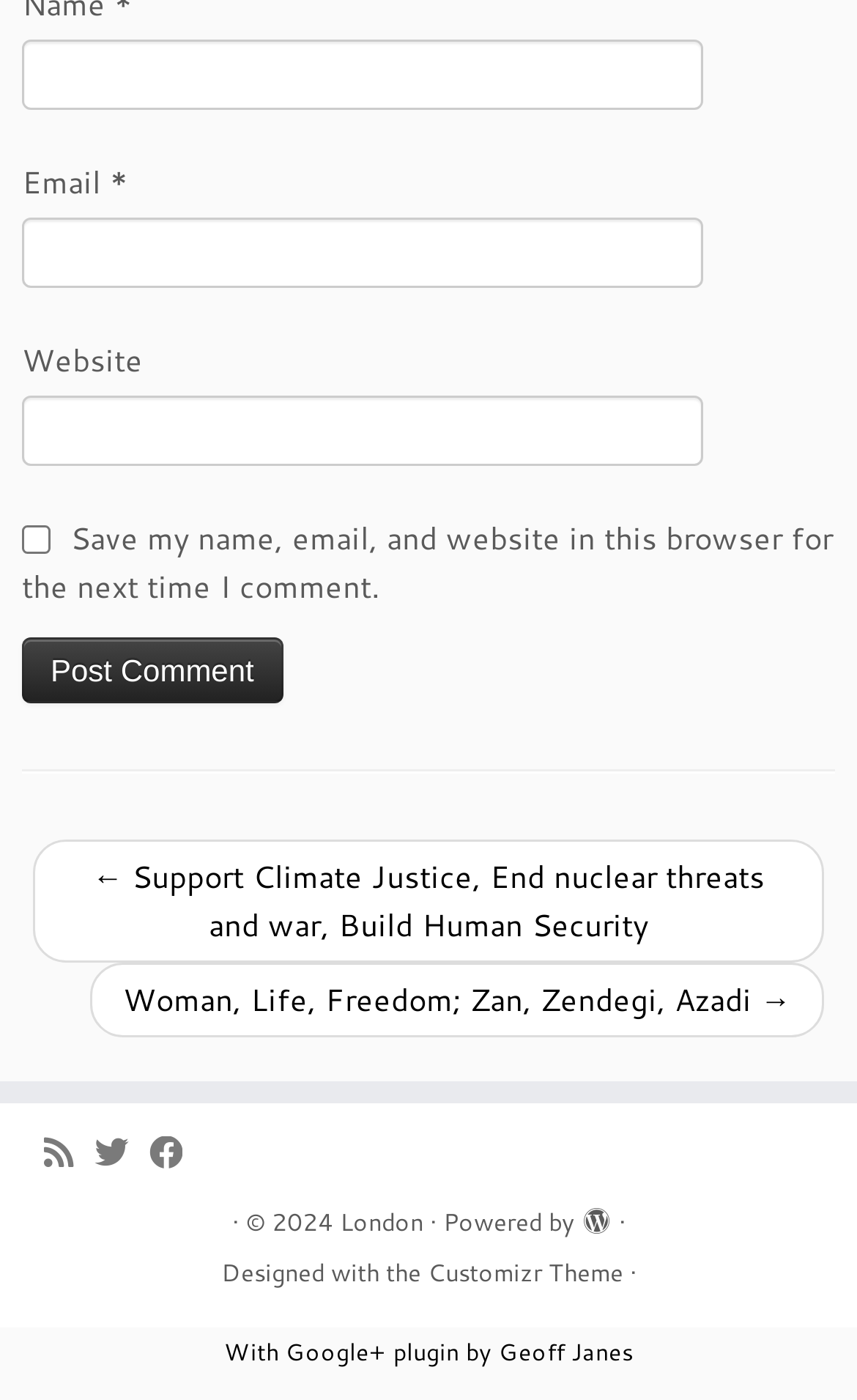What is the theme of the website?
Use the screenshot to answer the question with a single word or phrase.

Customizr Theme